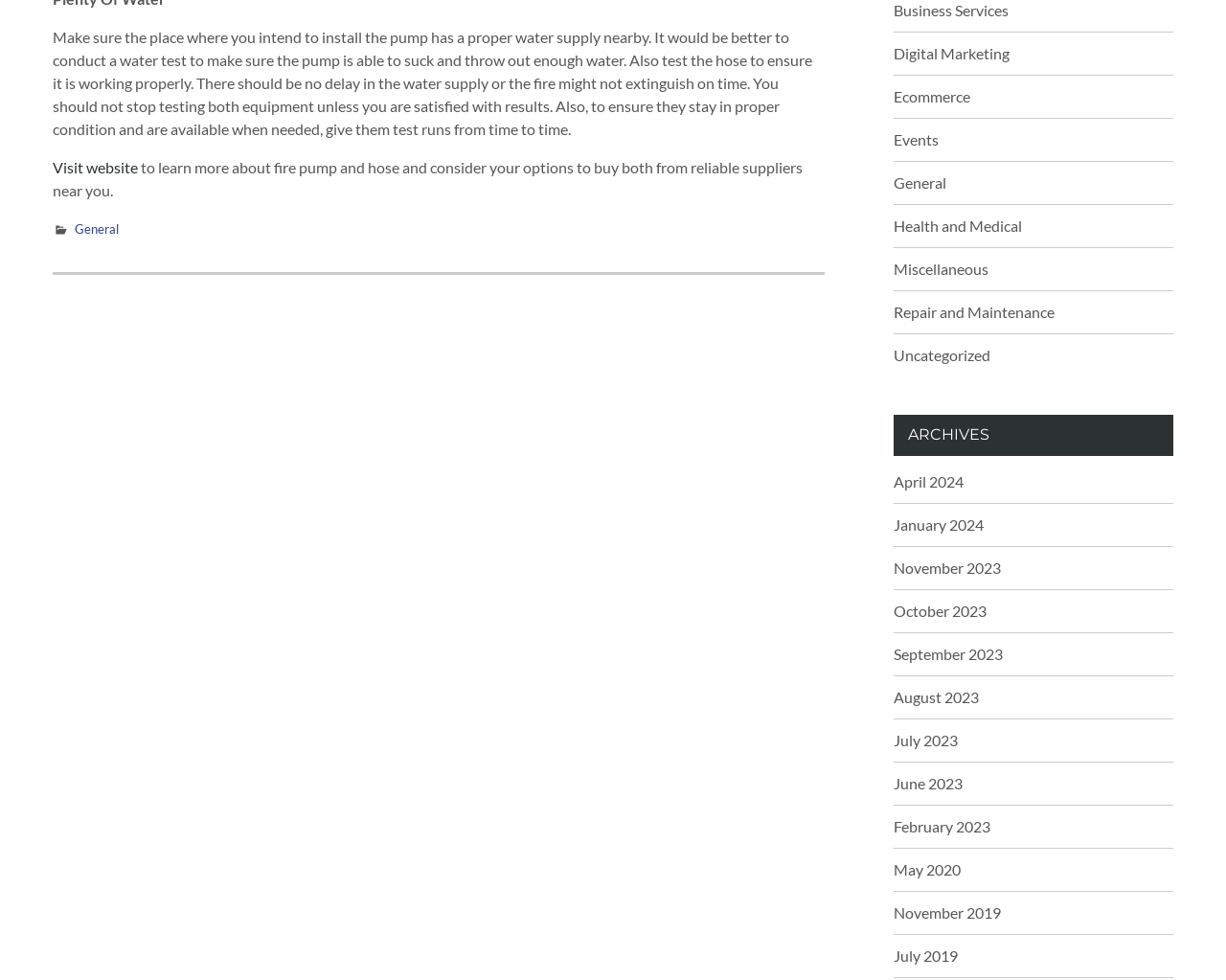What is the earliest month listed in the archives?
Examine the image and give a concise answer in one word or a short phrase.

May 2020